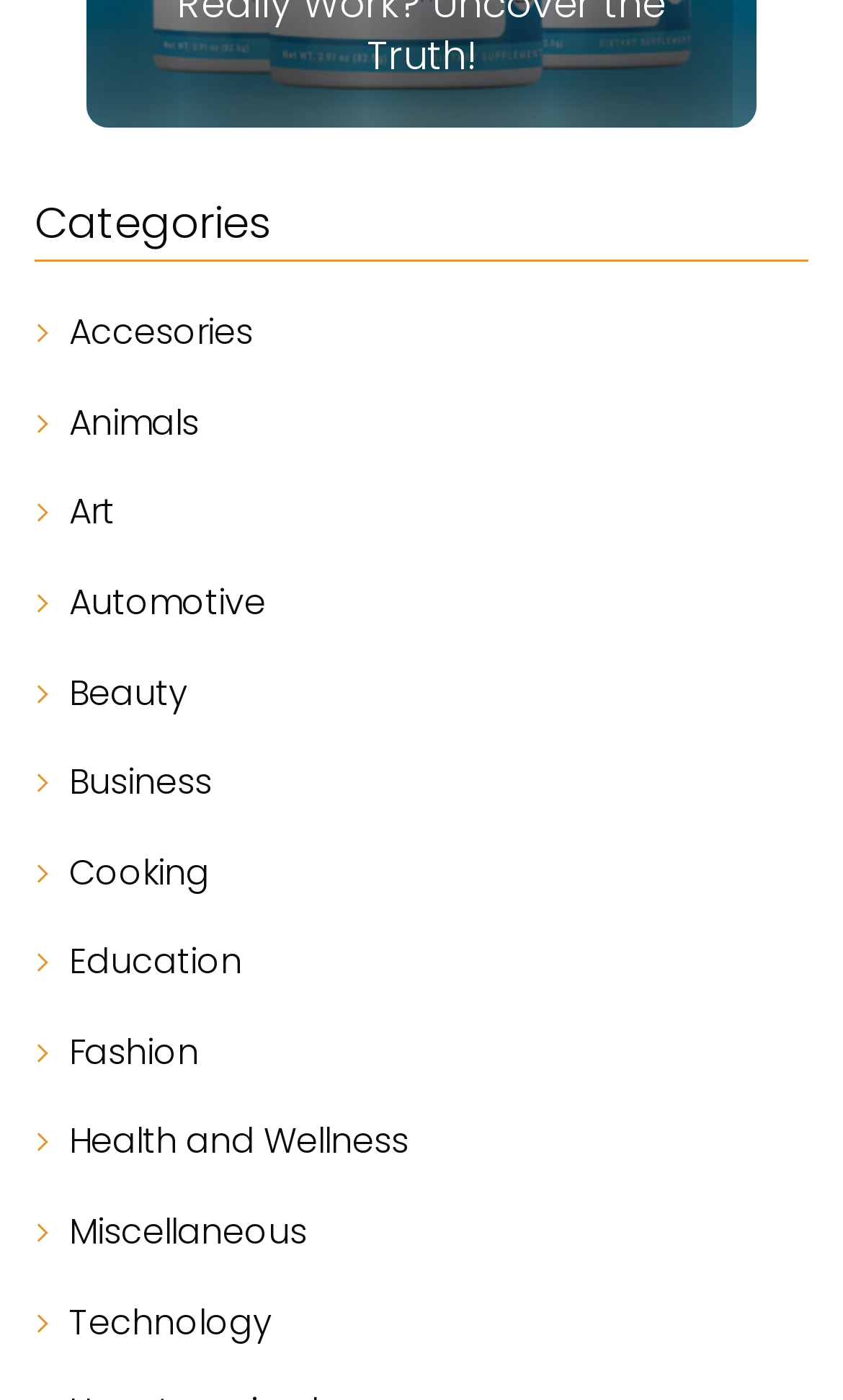Give a concise answer using only one word or phrase for this question:
Is there a category for 'Sports'?

No